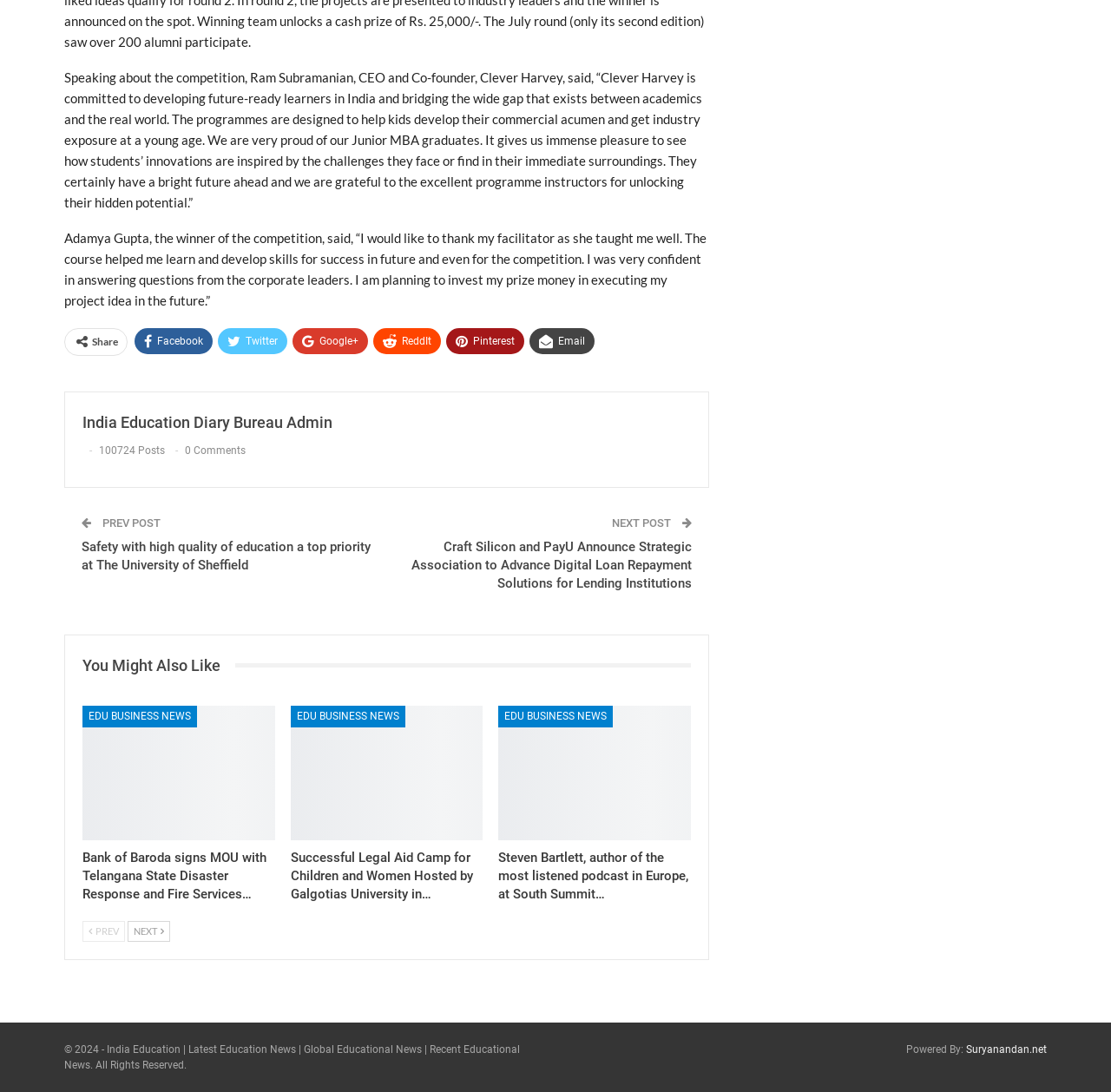Bounding box coordinates should be in the format (top-left x, top-left y, bottom-right x, bottom-right y) and all values should be floating point numbers between 0 and 1. Determine the bounding box coordinate for the UI element described as: You might also like

[0.074, 0.602, 0.212, 0.617]